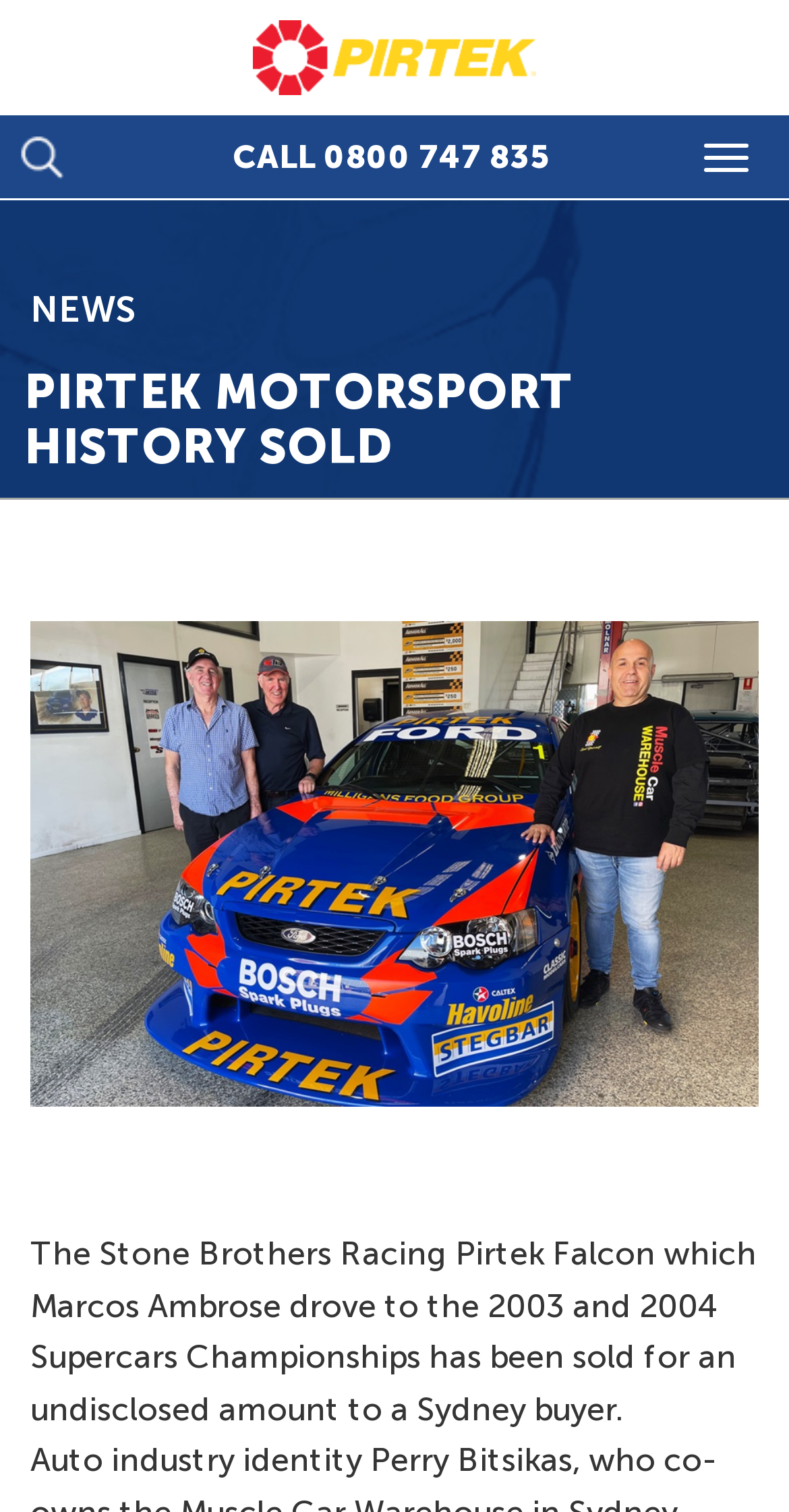Extract the main heading text from the webpage.

PIRTEK MOTORSPORT HISTORY SOLD